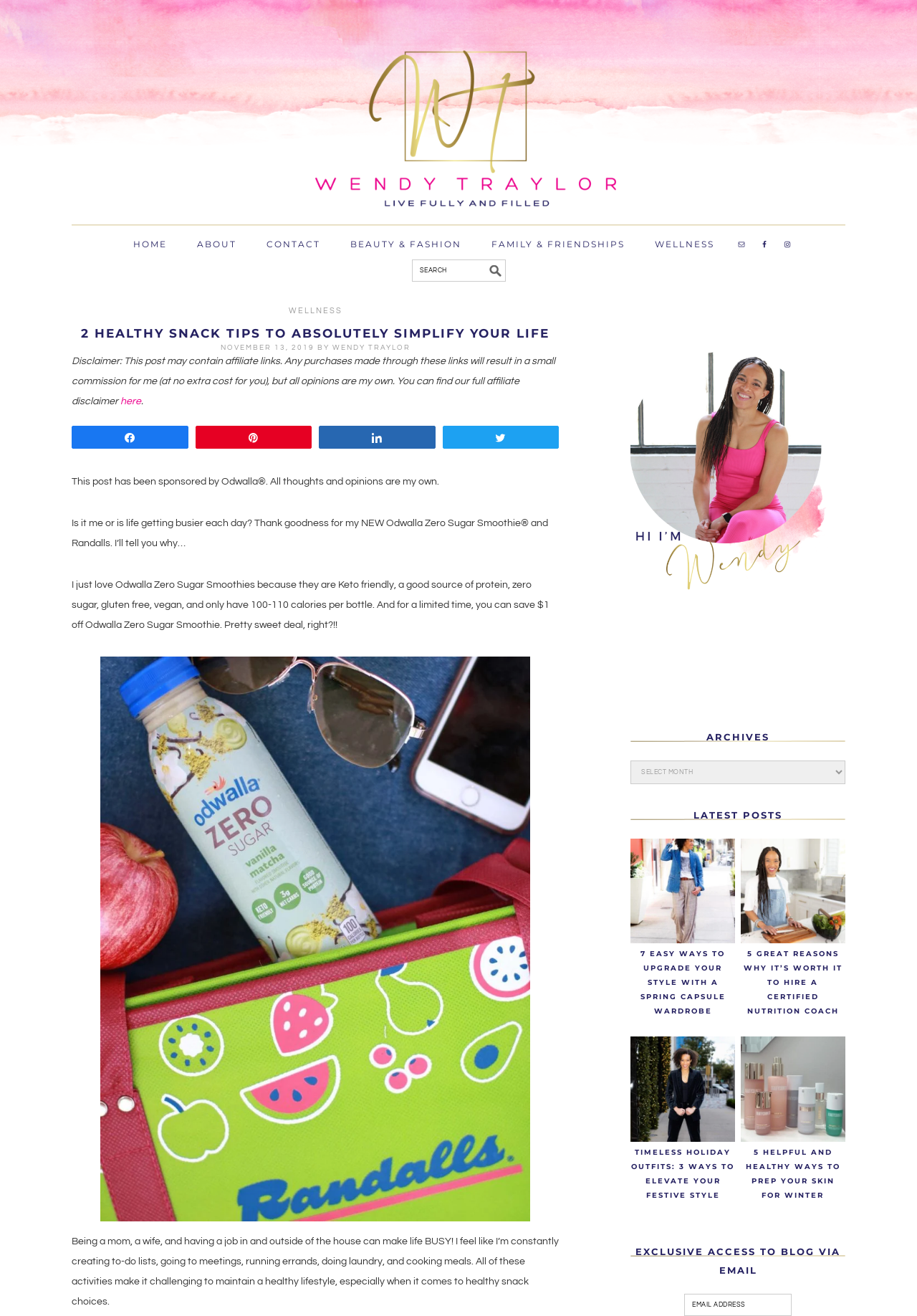Can you find the bounding box coordinates for the element to click on to achieve the instruction: "Enter email address"?

[0.746, 0.983, 0.863, 1.0]